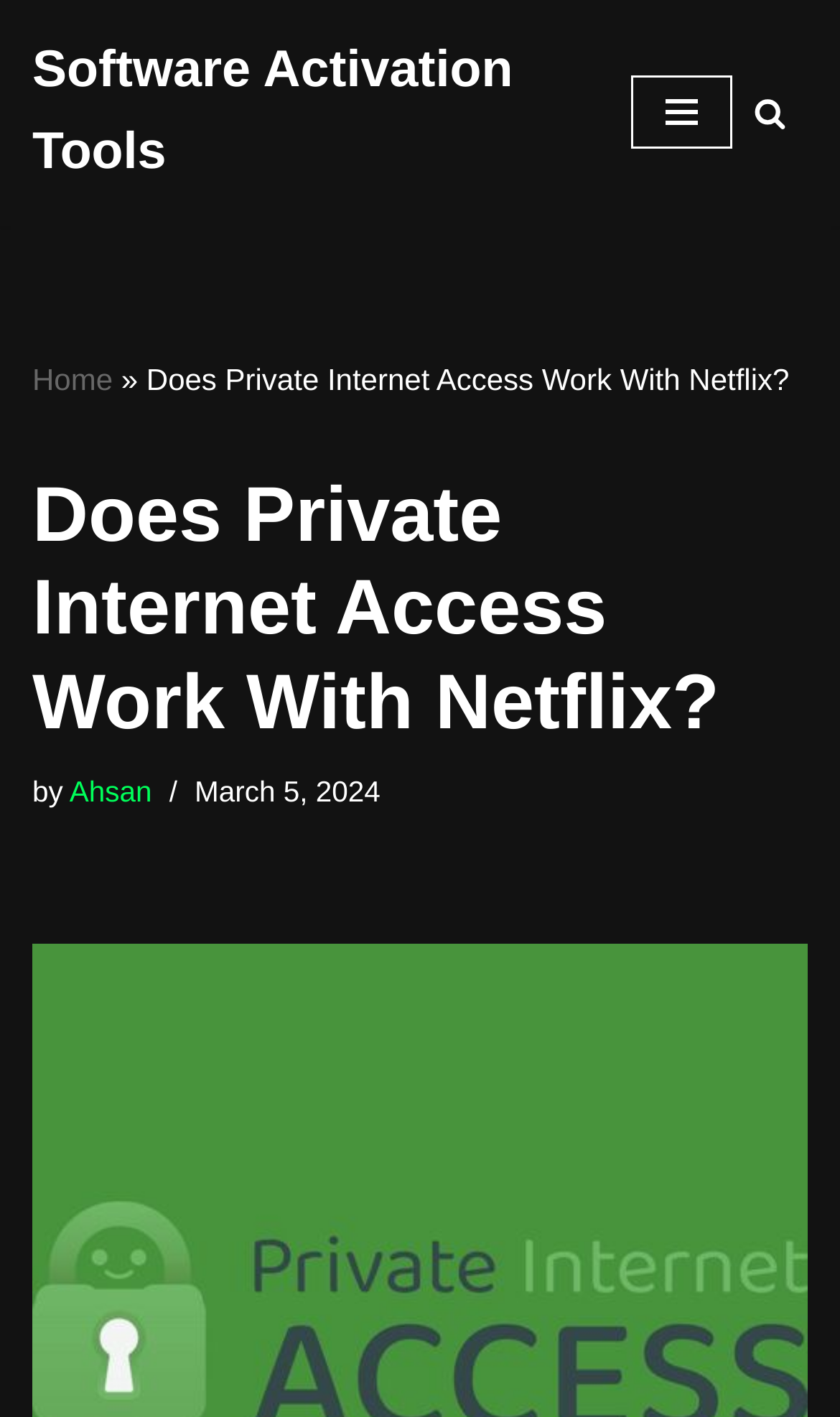Generate a comprehensive description of the webpage content.

The webpage is an article discussing whether Private Internet Access works with Netflix. At the top-left corner, there is a link to "Skip to content". Next to it, on the top-center, is a promotional link to "Software Activation Tools" with a description. On the top-right corner, there is a button to open the "Navigation Menu" and a "Search" link with a magnifying glass icon.

Below the top section, there is a horizontal navigation bar with a "Home" link on the left, followed by a "»" symbol, and then the title of the article "Does Private Internet Access Work With Netflix?" in a larger font size. This title is also the main heading of the article.

Under the navigation bar, the article's author "Ahsan" is credited, along with the publication date "March 5, 2024". The main content of the article is not described in the accessibility tree, but it is likely to be a detailed discussion of the topic, given the title and introduction.